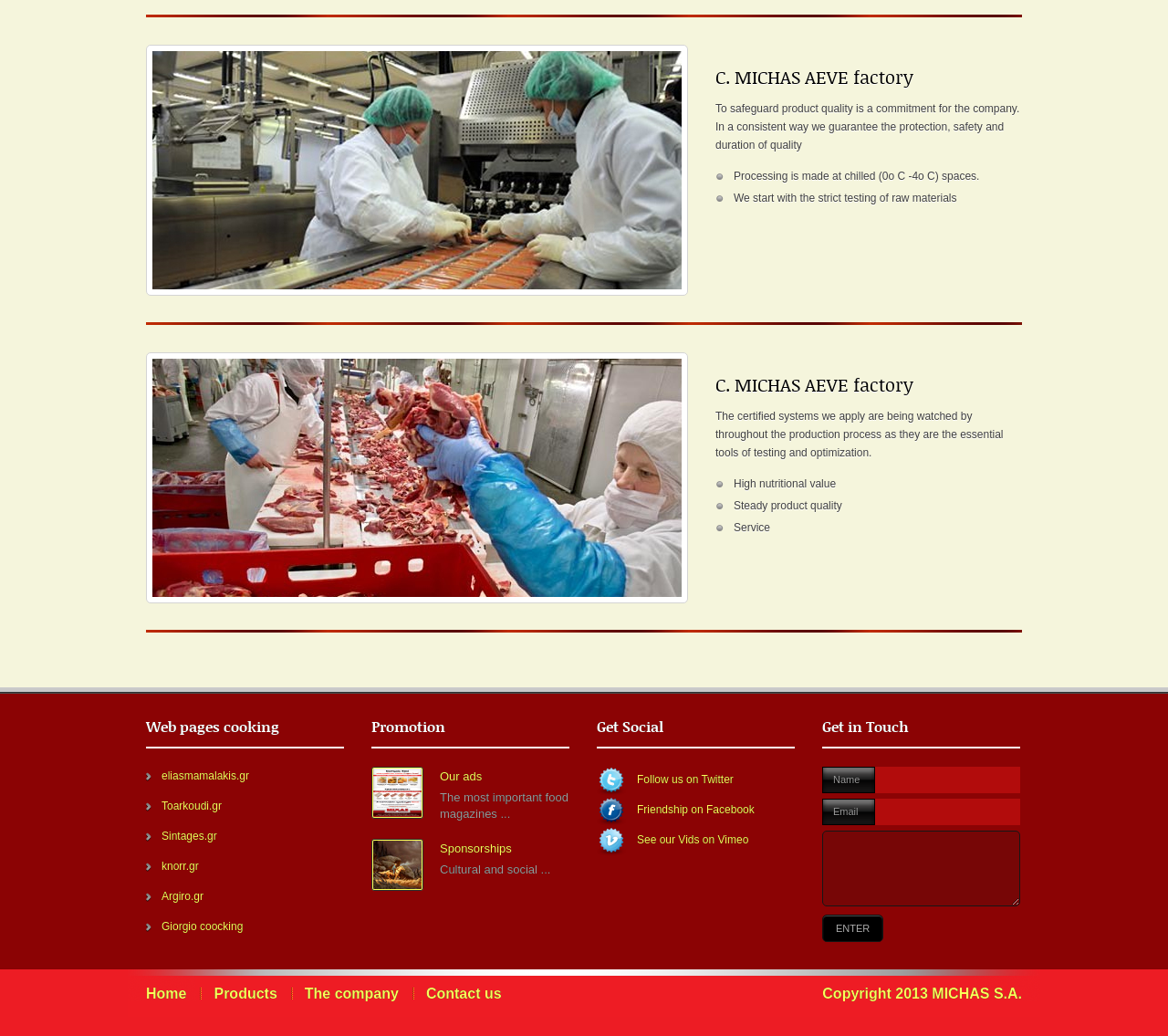Could you determine the bounding box coordinates of the clickable element to complete the instruction: "Visit the 'eliasmamalakis.gr' website"? Provide the coordinates as four float numbers between 0 and 1, i.e., [left, top, right, bottom].

[0.138, 0.74, 0.295, 0.758]